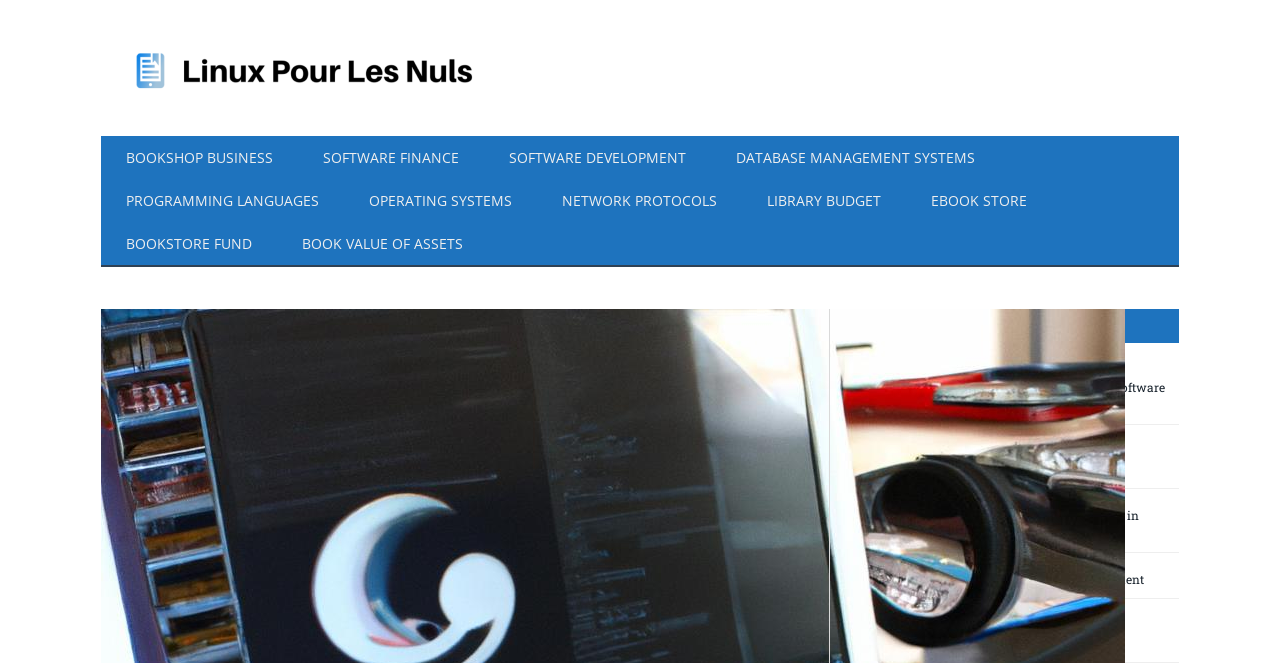How many links are there under 'RECENT POSTS'?
Please answer the question with a detailed response using the information from the screenshot.

Under the 'RECENT POSTS' heading, I found five links: 'Software Testing: A Comprehensive Guide for Software Development', 'Process Scheduling in Operating Systems: A Comprehensive Overview', 'Virtual Memory: A Guide for Operating Systems in Computer Software', 'Version Control: A Guide for Software Development', and 'Network Protocols: A Comprehensive Guide for Computer Software Professionals'.